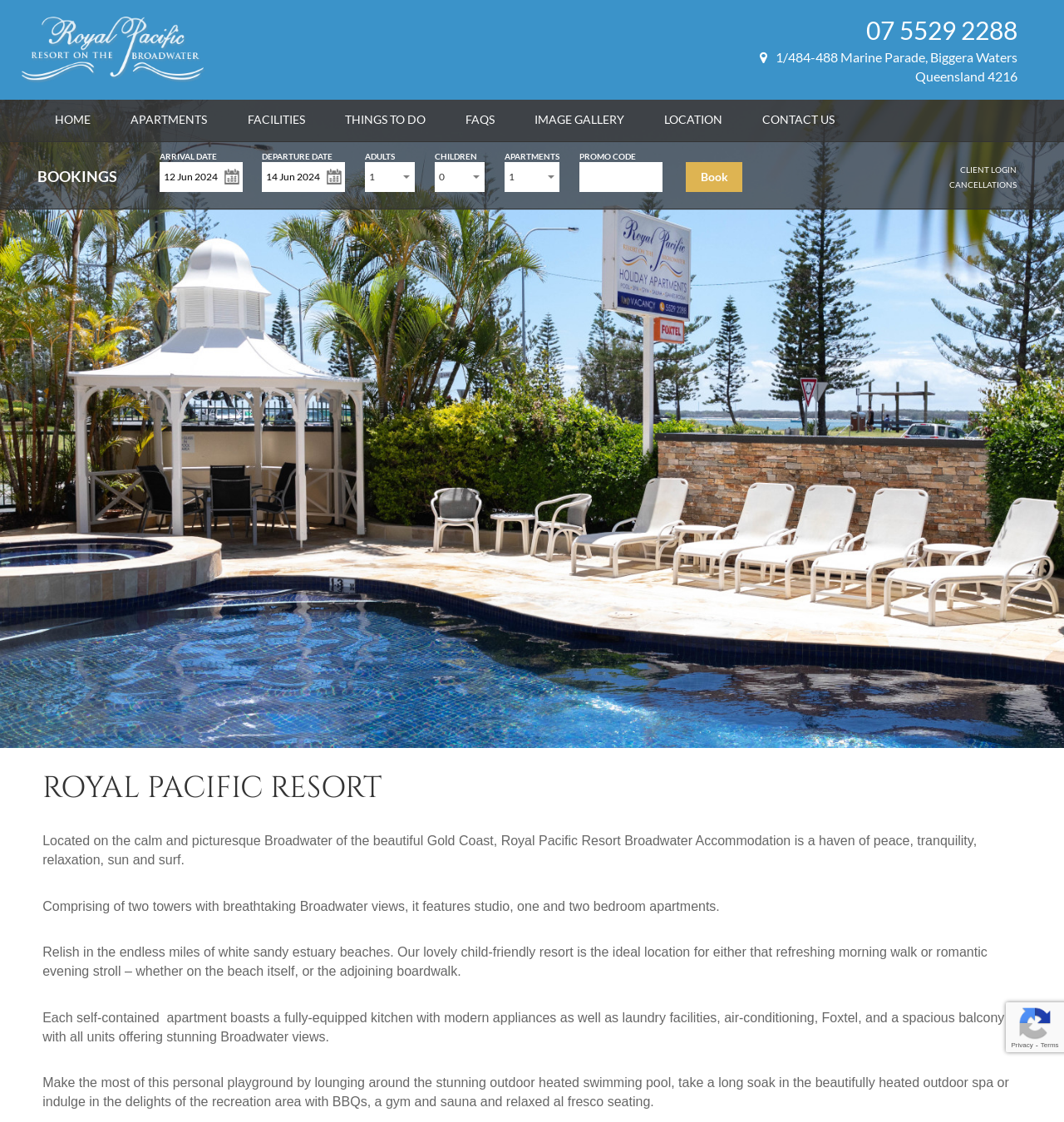Highlight the bounding box coordinates of the element that should be clicked to carry out the following instruction: "Enter arrival date". The coordinates must be given as four float numbers ranging from 0 to 1, i.e., [left, top, right, bottom].

[0.15, 0.144, 0.228, 0.171]